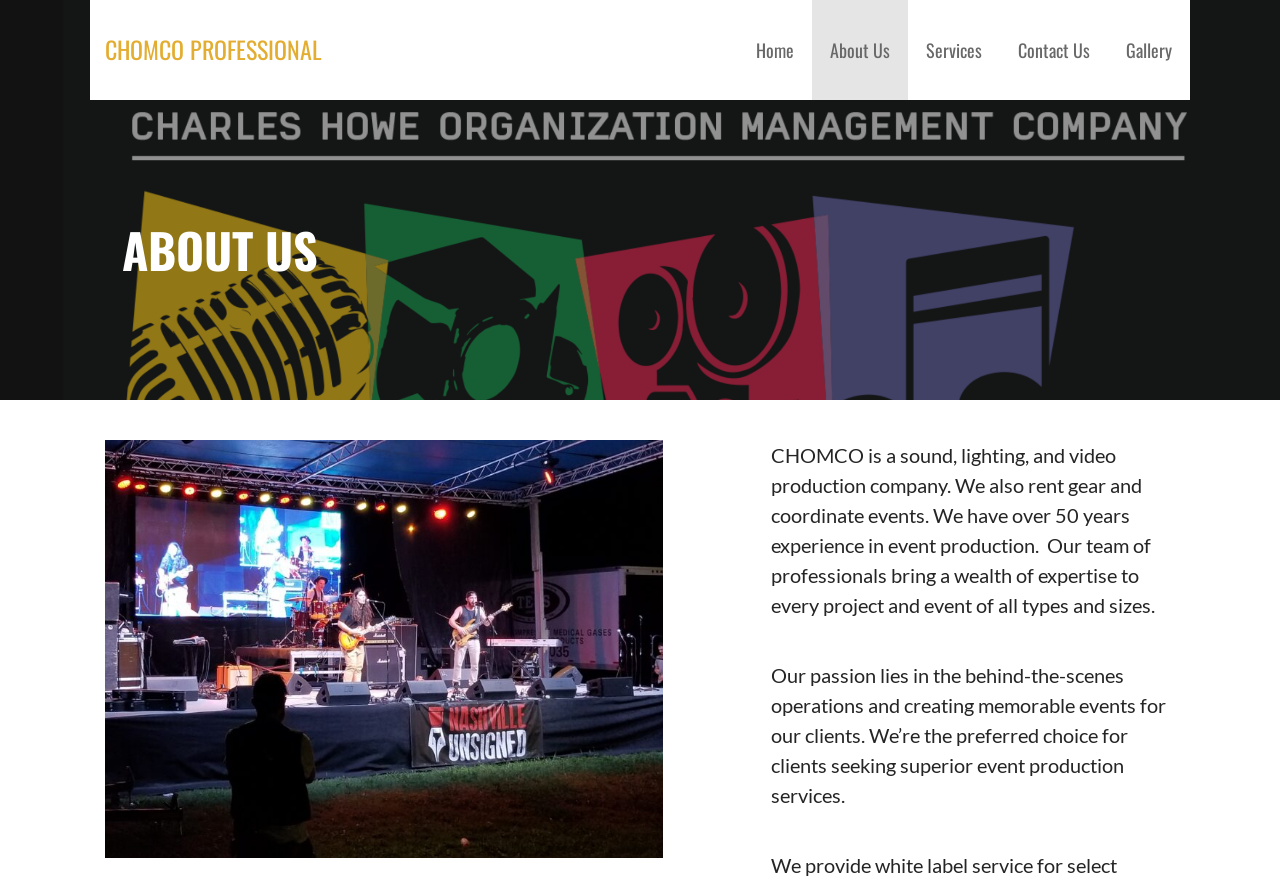What is the name of the company?
Provide a short answer using one word or a brief phrase based on the image.

CHOMCO Professional